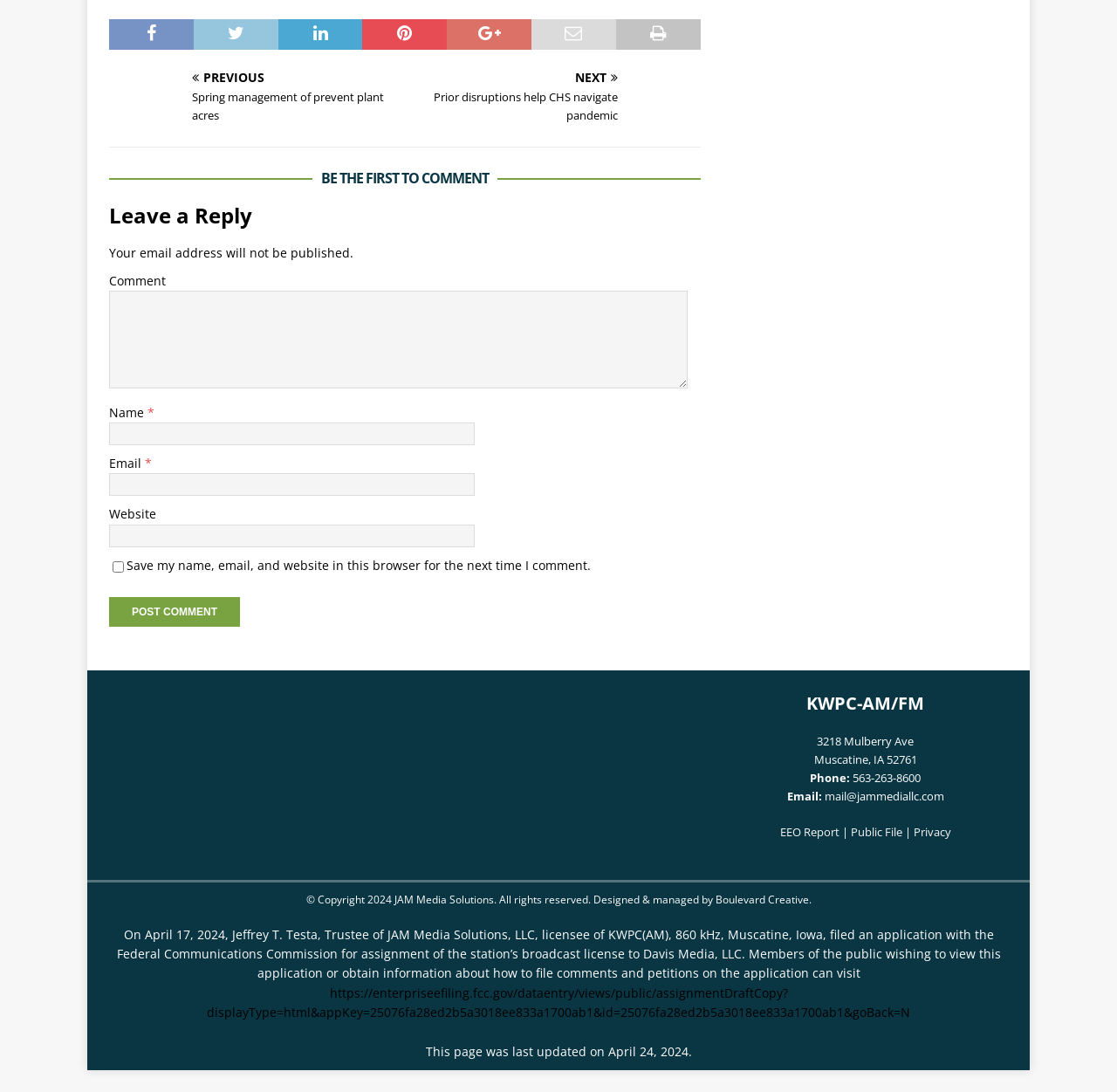Determine the bounding box for the described UI element: "mail@jammediallc.com".

[0.738, 0.722, 0.845, 0.736]